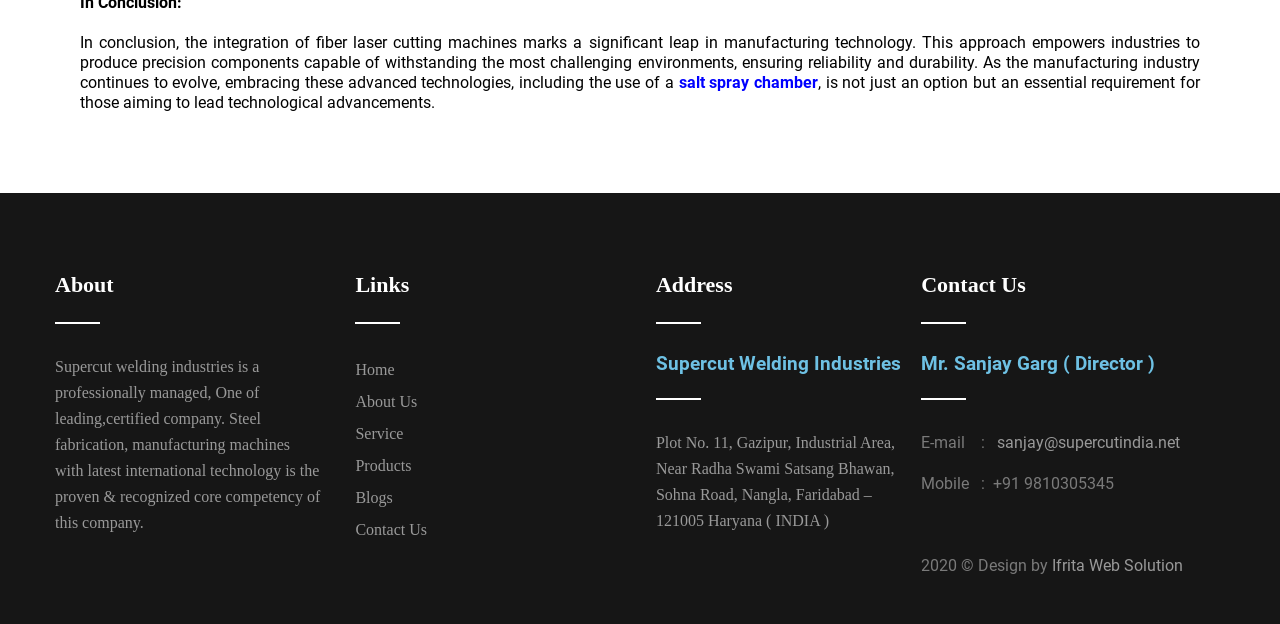What is the company name?
Using the screenshot, give a one-word or short phrase answer.

Supercut Welding Industries